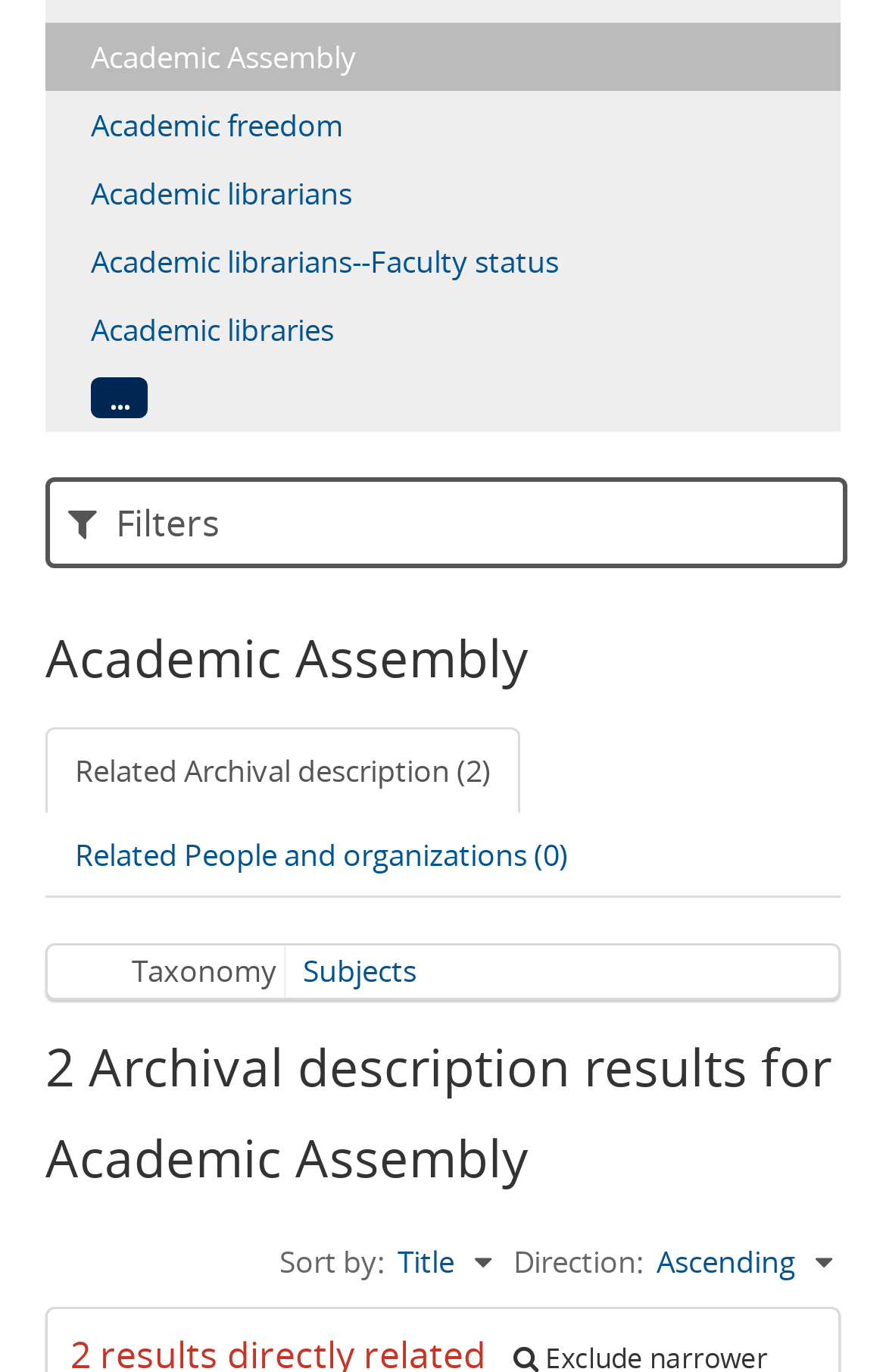Given the element description: "Academic librarians--Faculty status", predict the bounding box coordinates of the UI element it refers to, using four float numbers between 0 and 1, i.e., [left, top, right, bottom].

[0.103, 0.176, 0.631, 0.205]